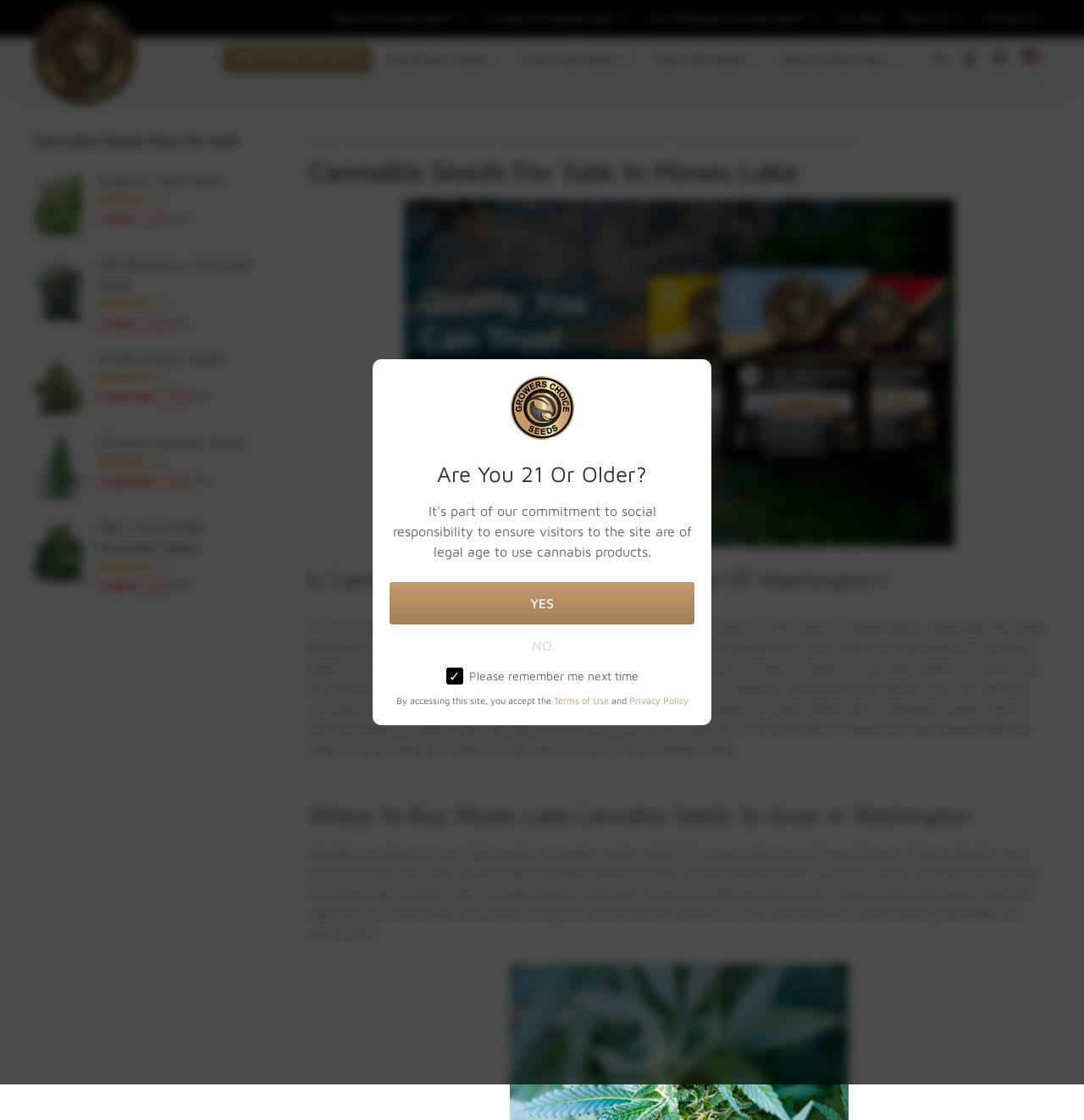Examine the image carefully and respond to the question with a detailed answer: 
How many cannabis plants can medical marijuana card holders grow at home?

The answer can be found in the text section that discusses the legality of cannabis cultivation in Washington state. The text states that medical marijuana card holders may grow a limited number of cannabis plants at home, specifically up to six cannabis plants at one time.